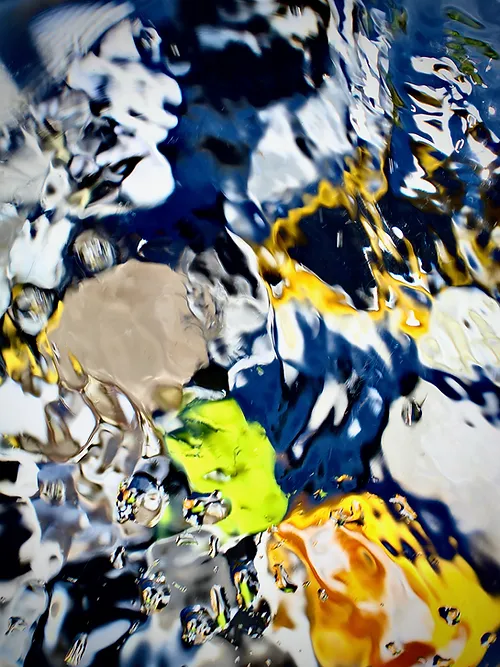Refer to the image and offer a detailed explanation in response to the question: What is the title of the artwork collection?

The caption states that the artwork is part of a collection titled 'Platinum Sunlight', which symbolizes a unique exploration of light and nature.